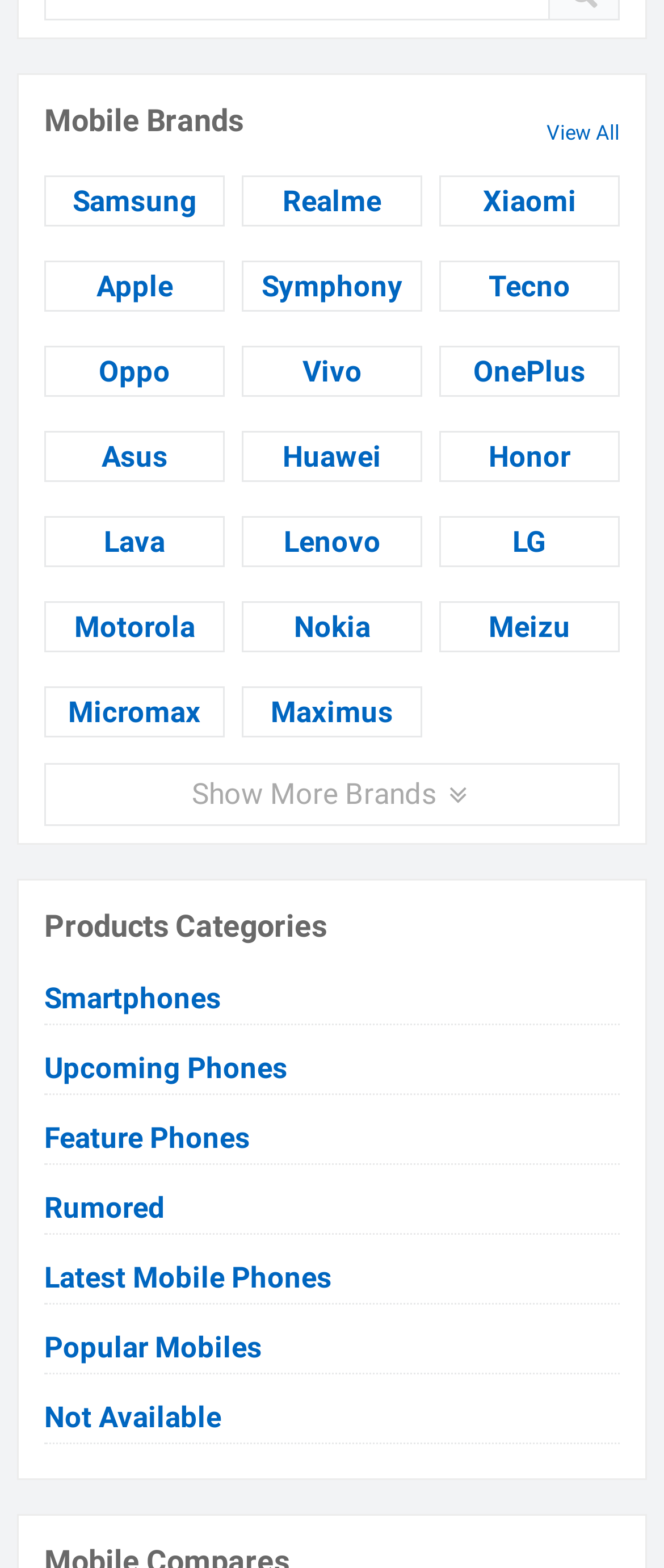Please locate the bounding box coordinates of the element that should be clicked to complete the given instruction: "Go to Samsung page".

[0.067, 0.112, 0.338, 0.145]